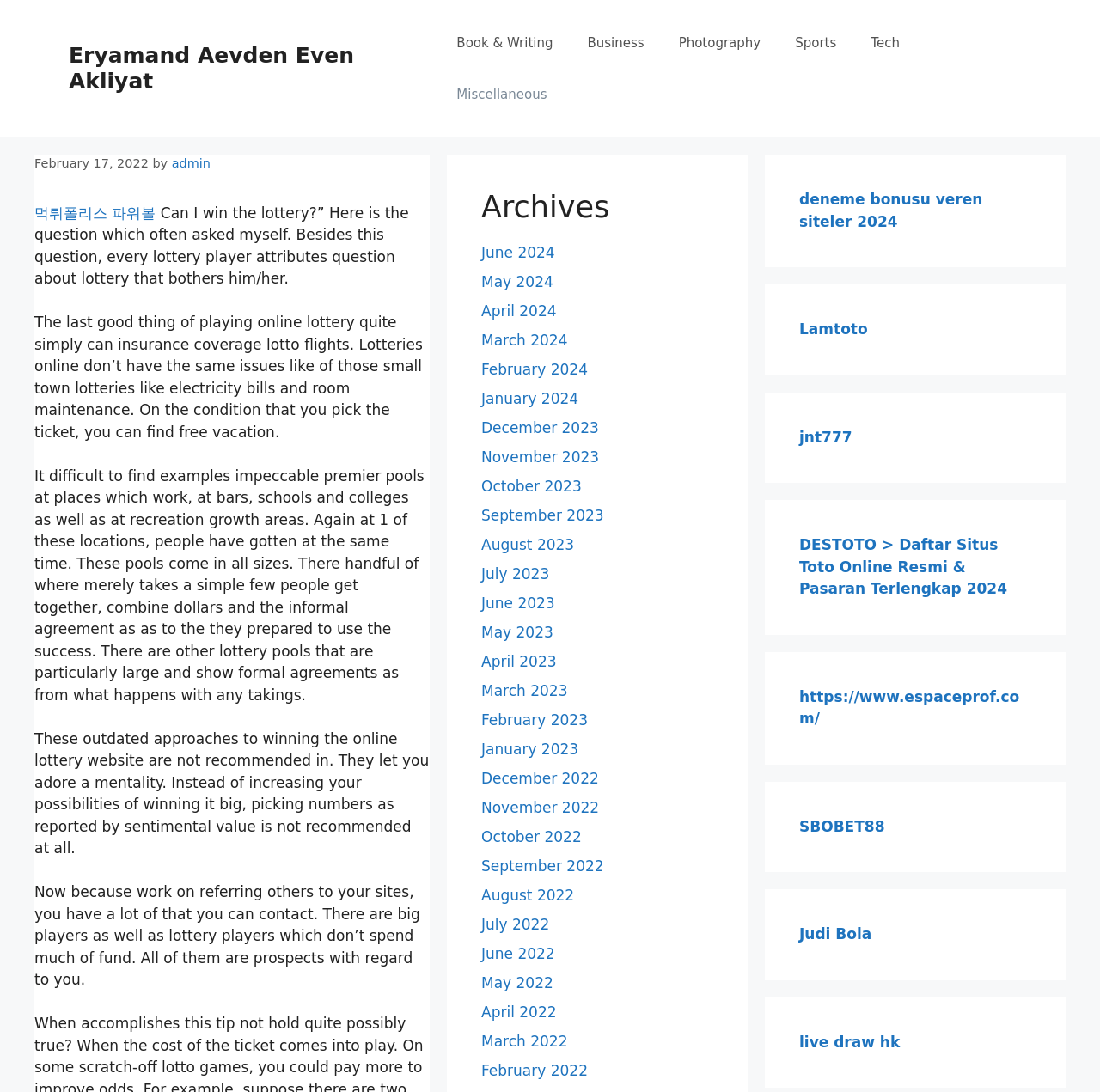How many links are there in the 'Archives' section?
Using the information from the image, give a concise answer in one word or a short phrase.

24